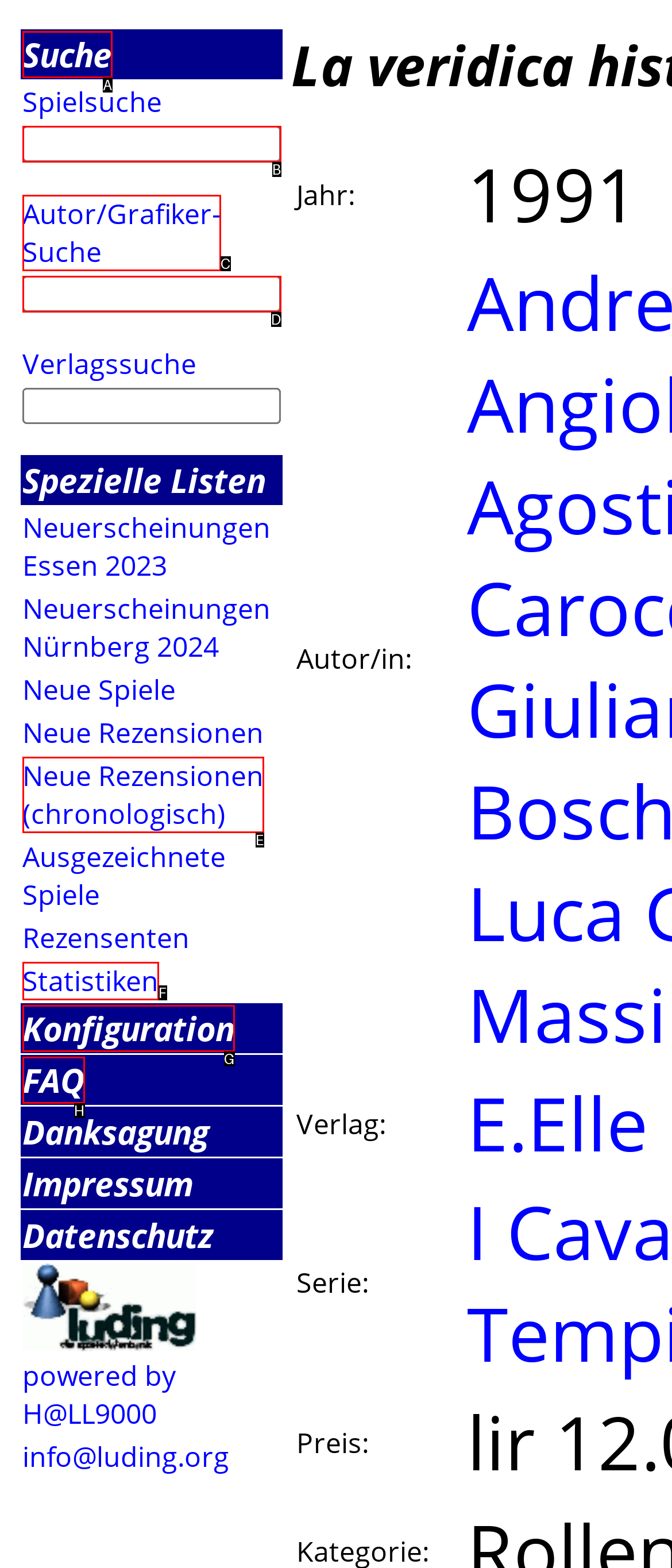Identify the option that corresponds to: Konfiguration
Respond with the corresponding letter from the choices provided.

G